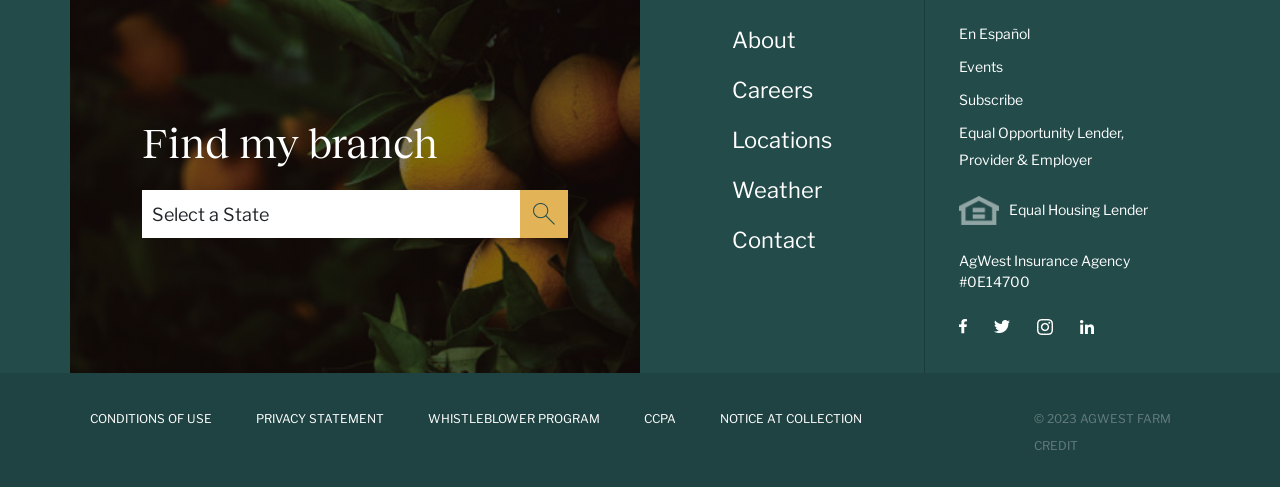Specify the bounding box coordinates for the region that must be clicked to perform the given instruction: "View AgWest branches".

[0.406, 0.391, 0.444, 0.49]